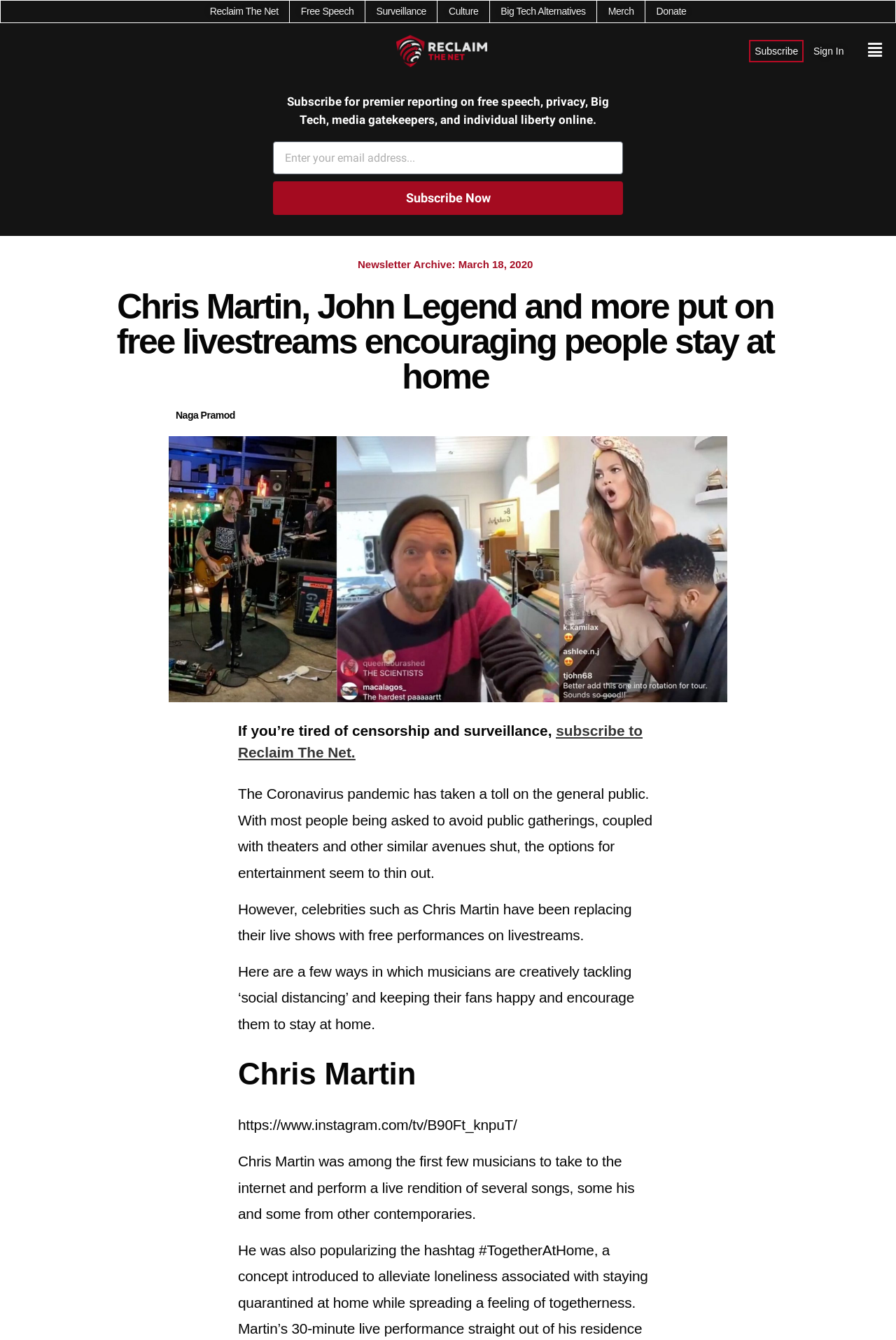What is Chris Martin doing to encourage people to stay at home?
Give a comprehensive and detailed explanation for the question.

I found this information in the static text 'Chris Martin was among the first few musicians to take to the internet and perform a live rendition of several songs, some his and some from other contemporaries.' which is describing Chris Martin's actions during the pandemic.